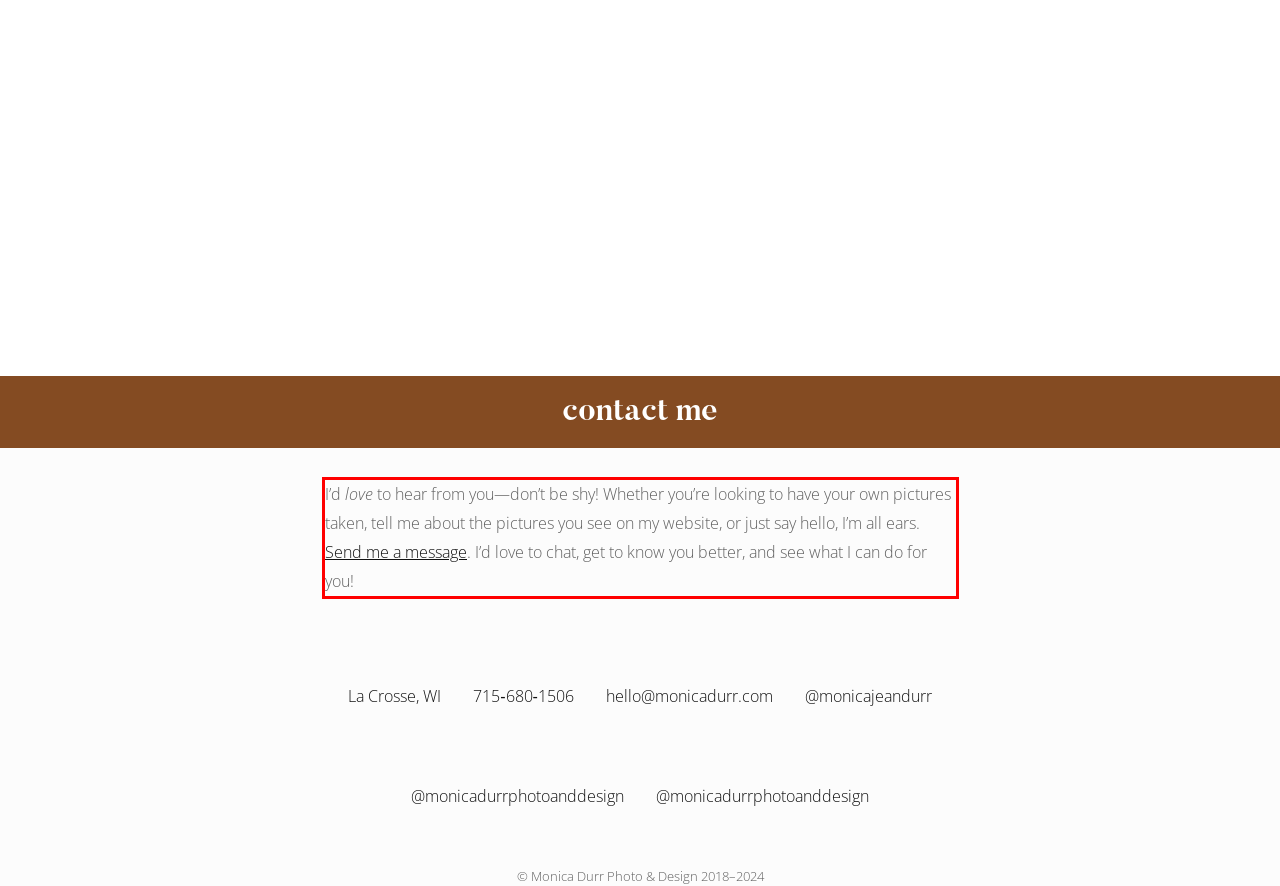Within the screenshot of the webpage, there is a red rectangle. Please recognize and generate the text content inside this red bounding box.

I’d love to hear from you—don’t be shy! Whether you’re looking to have your own pictures taken, tell me about the pictures you see on my website, or just say hello, I’m all ears. Send me a message. I’d love to chat, get to know you better, and see what I can do for you!